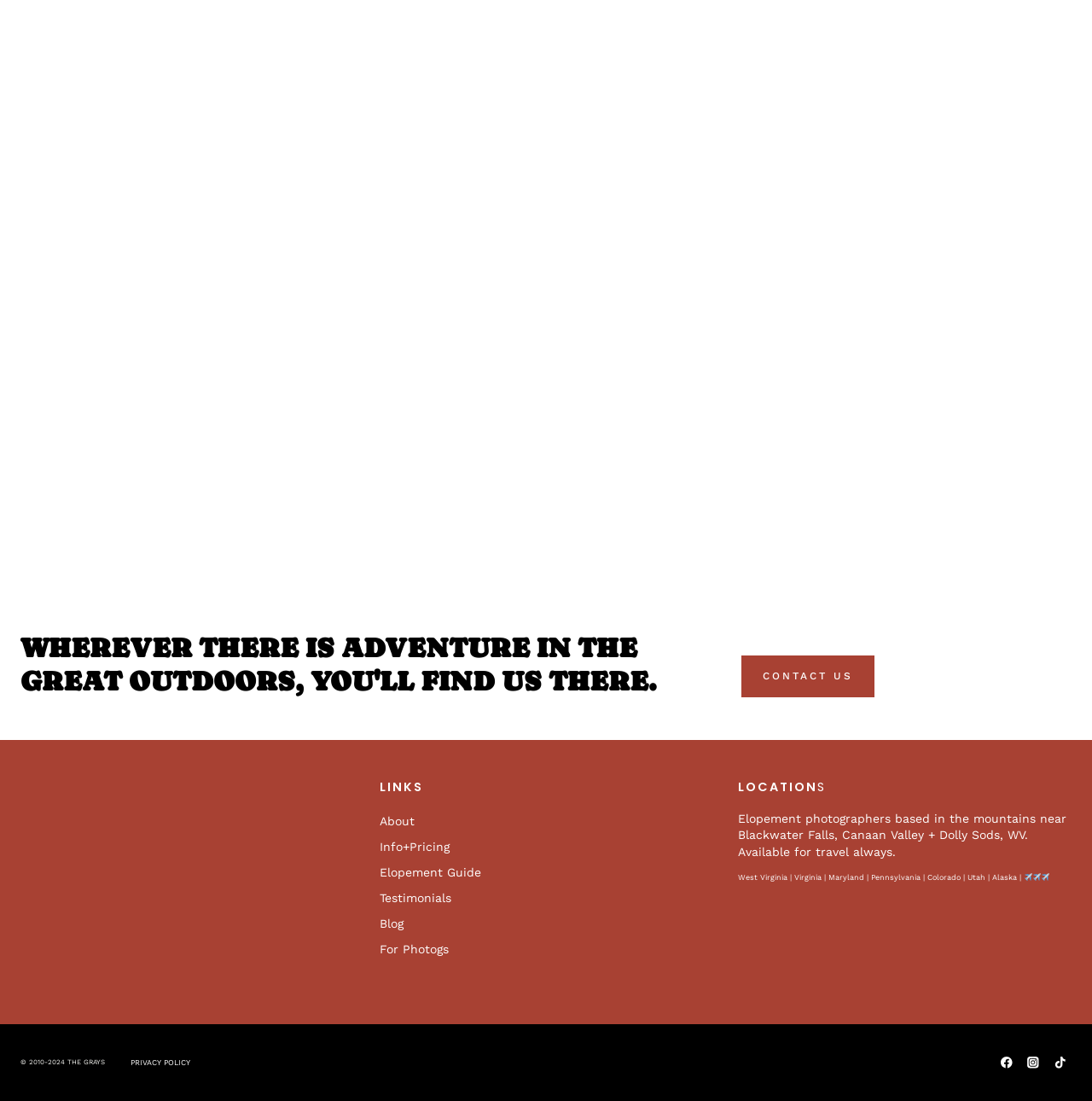Determine the bounding box for the described HTML element: "Instagram". Ensure the coordinates are four float numbers between 0 and 1 in the format [left, top, right, bottom].

[0.936, 0.955, 0.957, 0.976]